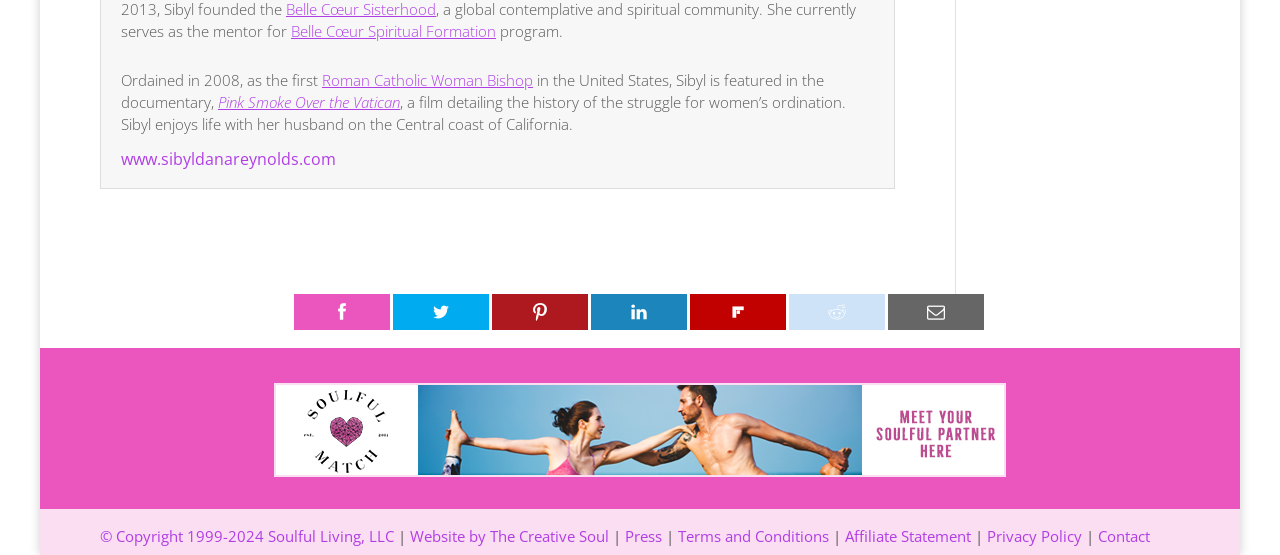What is the title of the documentary featuring Sibyl?
Please answer the question as detailed as possible.

The title of the documentary is mentioned in the link 'Pink Smoke Over the Vatican' which is part of the text describing Sibyl's background, indicating that she is featured in this documentary.